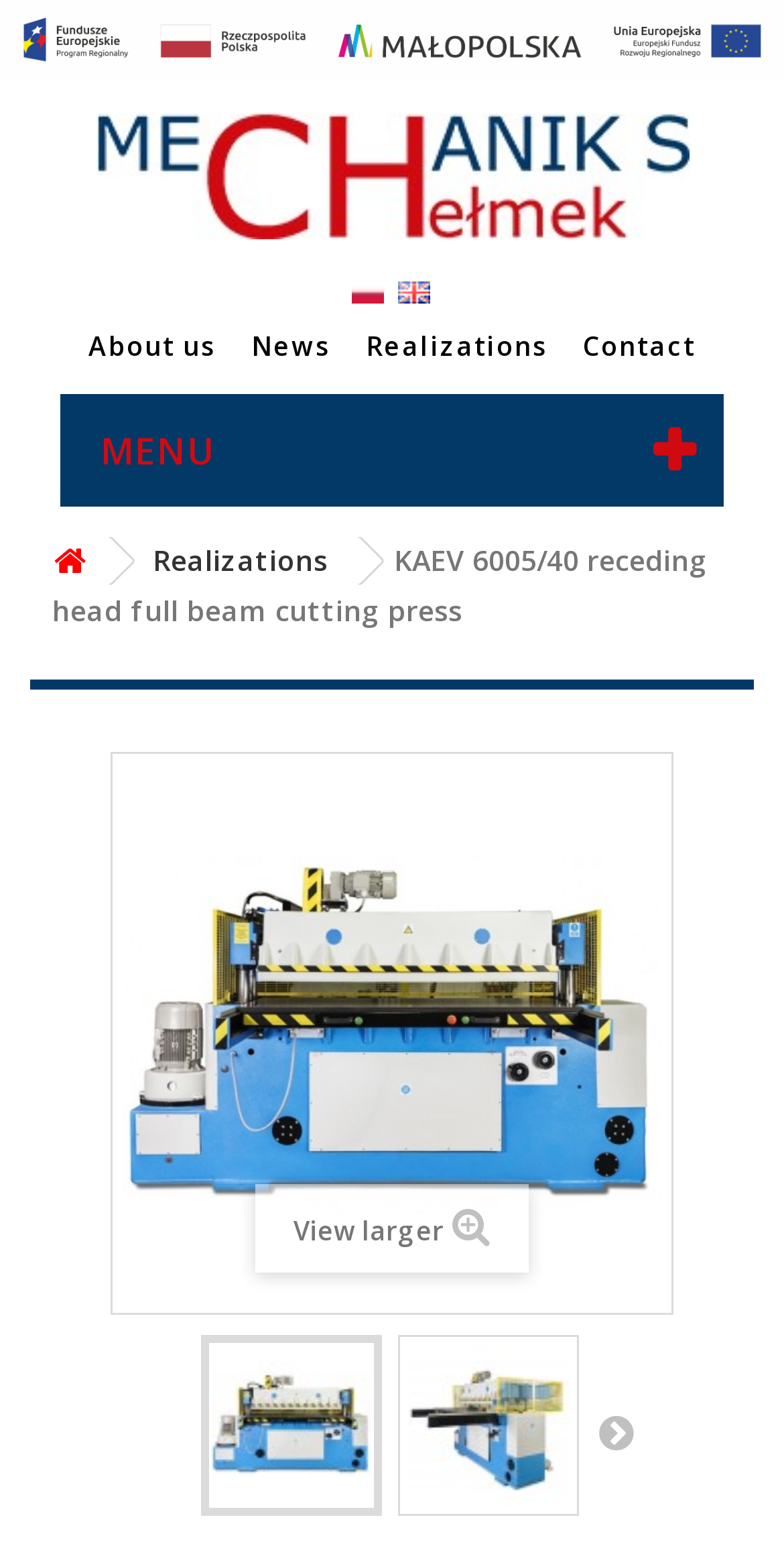How many navigation menu items are there? Analyze the screenshot and reply with just one word or a short phrase.

4